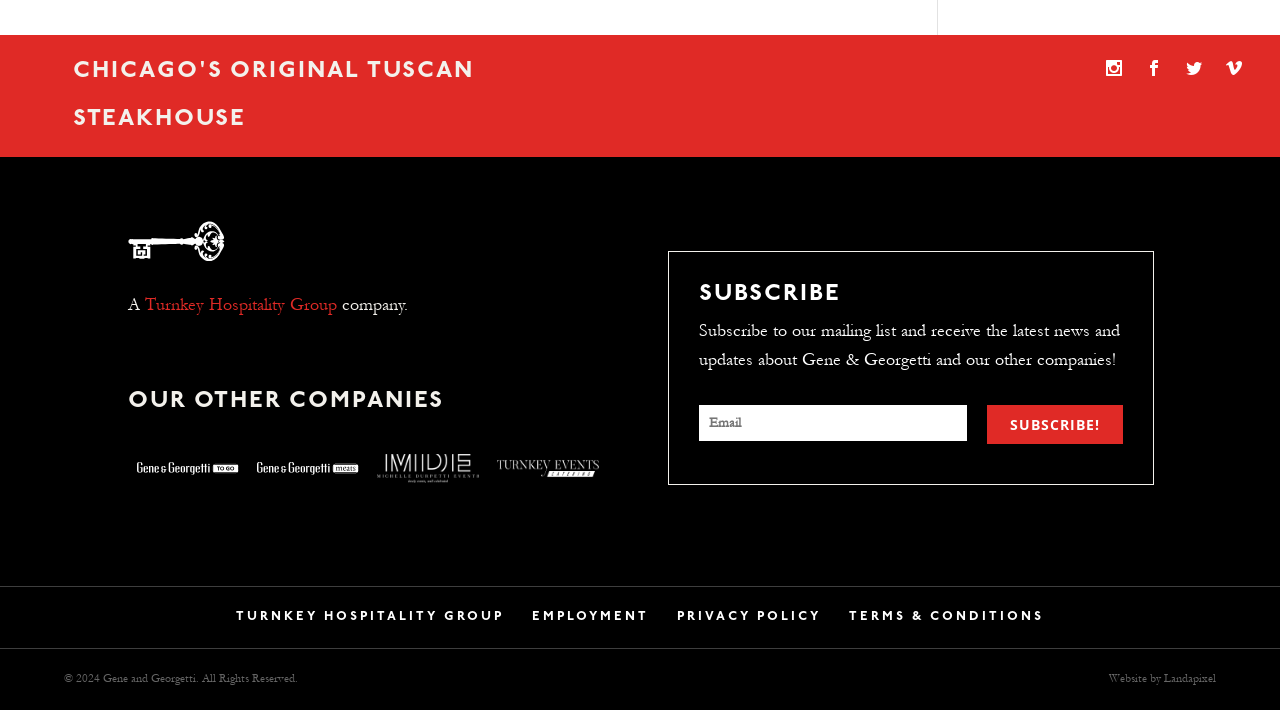Give a one-word or short phrase answer to the question: 
What is the name of the steakhouse?

Gene and Georgetti